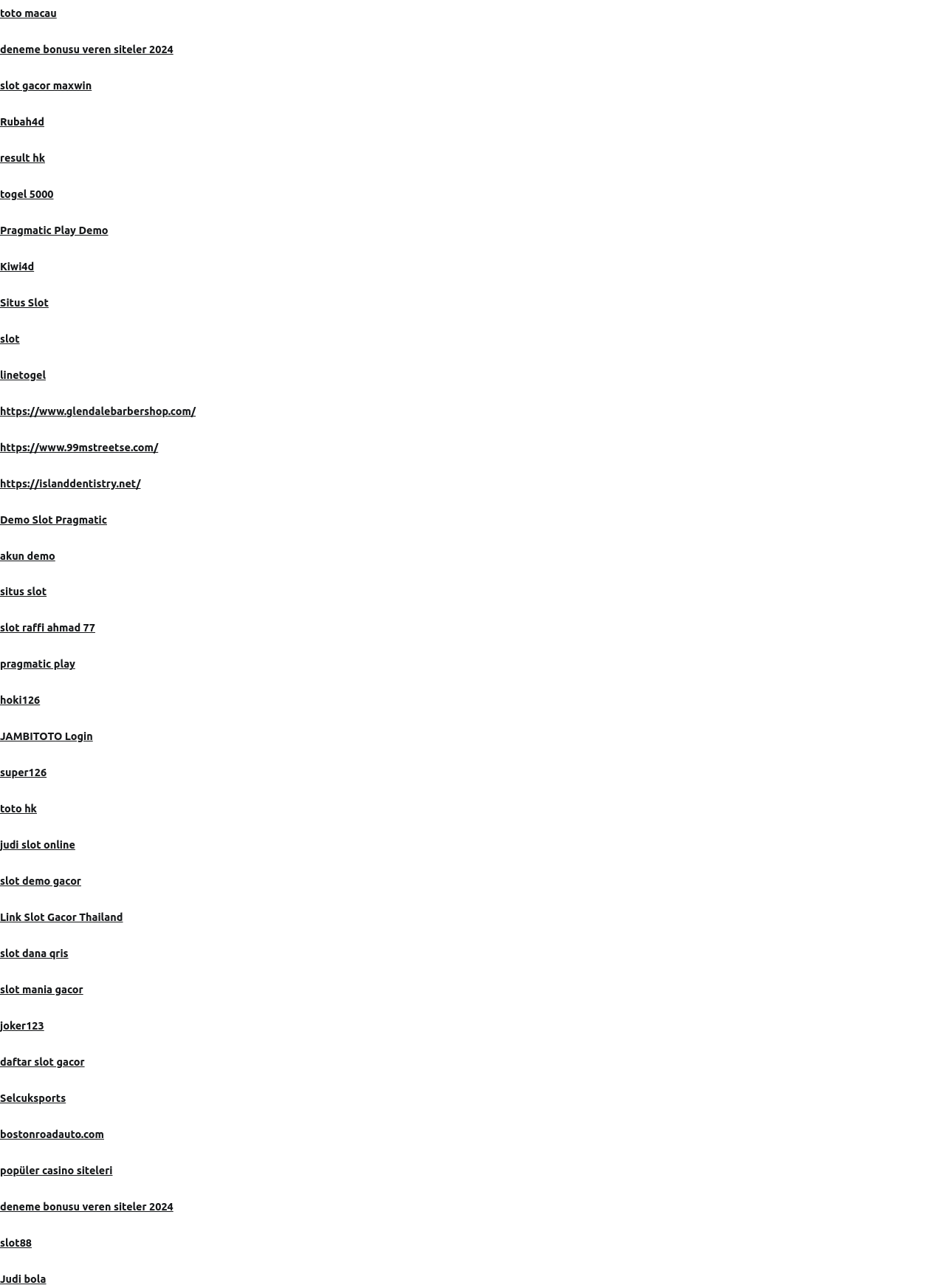Find the bounding box coordinates of the clickable element required to execute the following instruction: "Visit Toto Macau website". Provide the coordinates as four float numbers between 0 and 1, i.e., [left, top, right, bottom].

[0.0, 0.006, 0.06, 0.015]